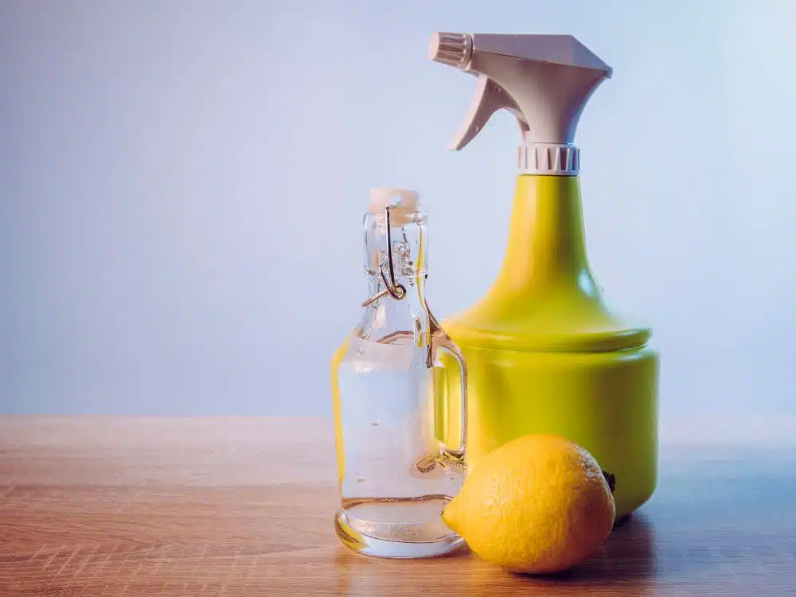Respond to the following question with a brief word or phrase:
What is likely to be inside the glass bottle?

Vinegar solution